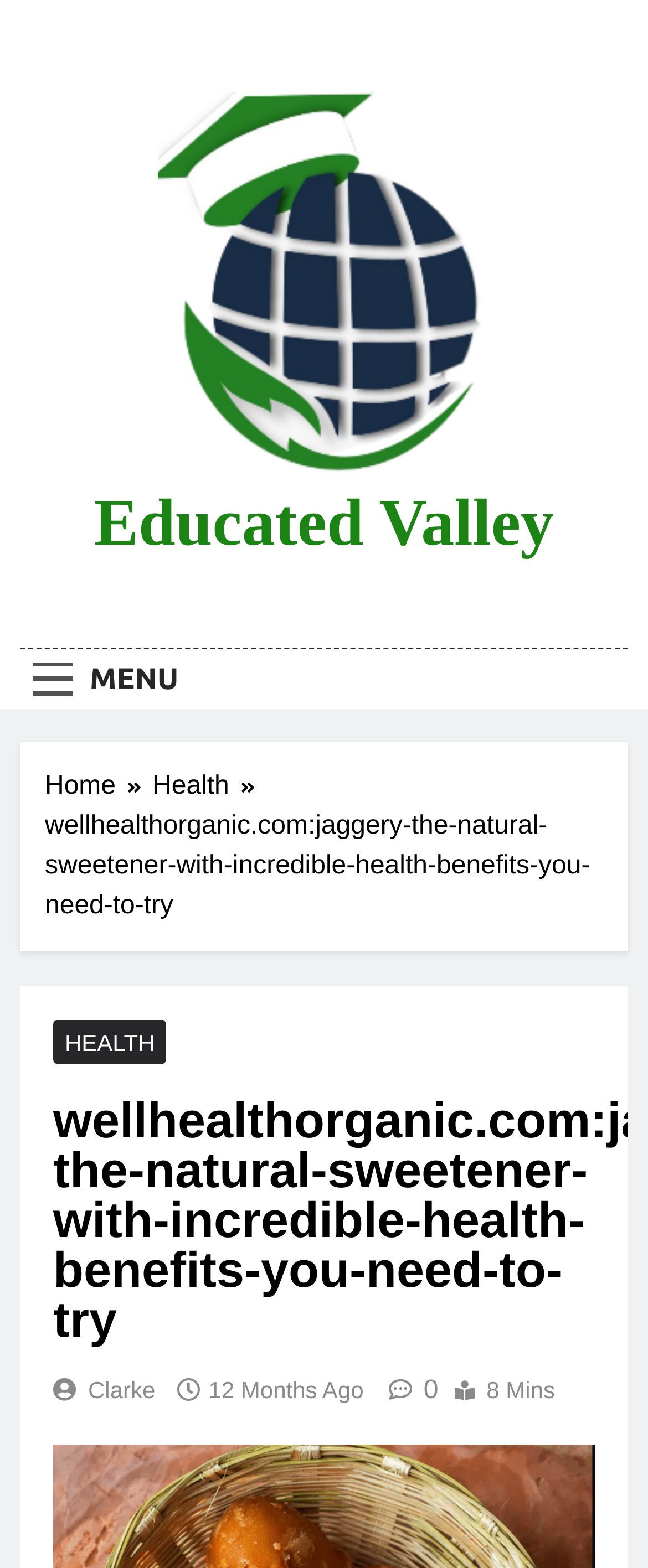Who is the author of the current article?
Provide a one-word or short-phrase answer based on the image.

Clarke